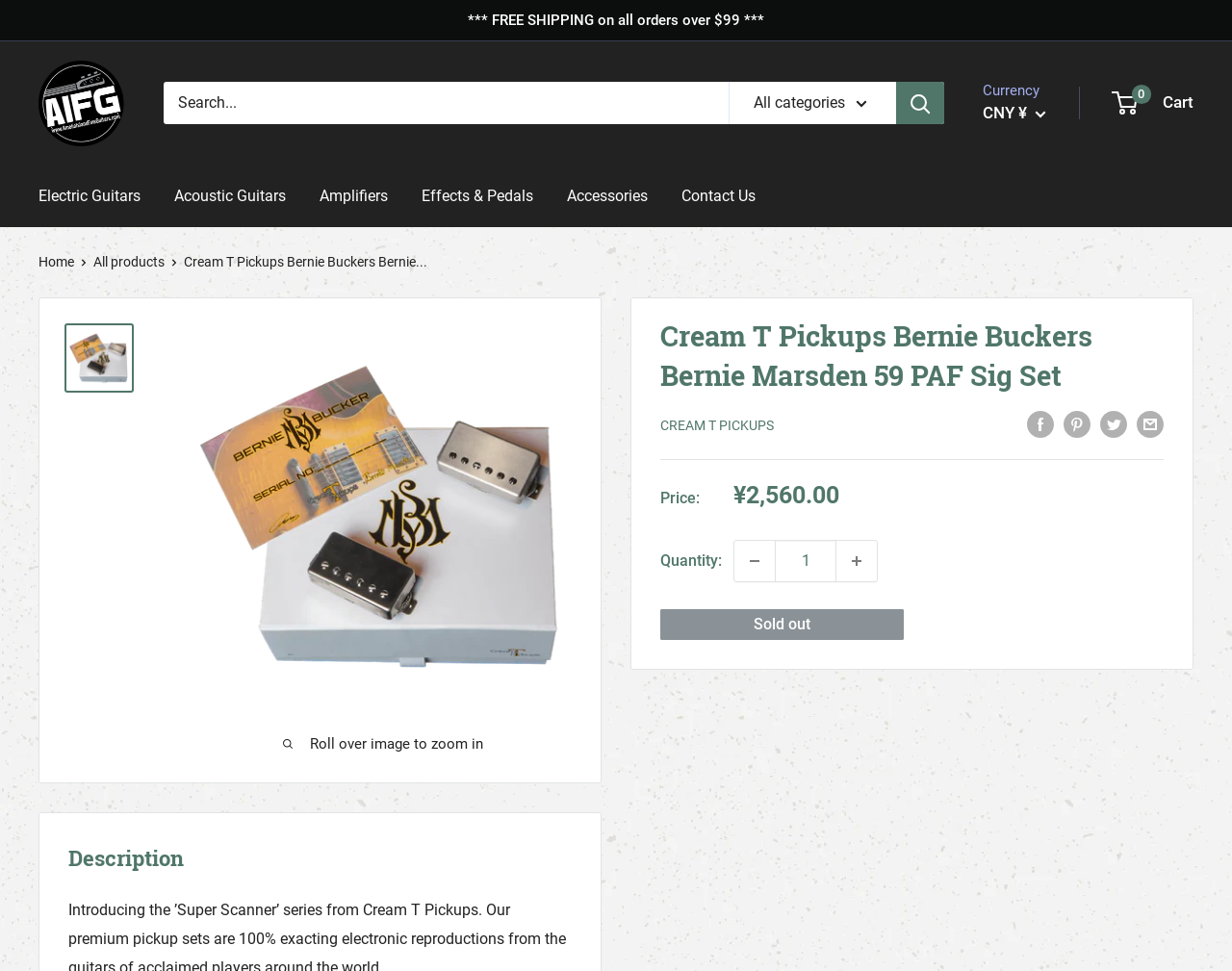Identify the bounding box coordinates for the region to click in order to carry out this instruction: "Browse 'June 2018' archive". Provide the coordinates using four float numbers between 0 and 1, formatted as [left, top, right, bottom].

None